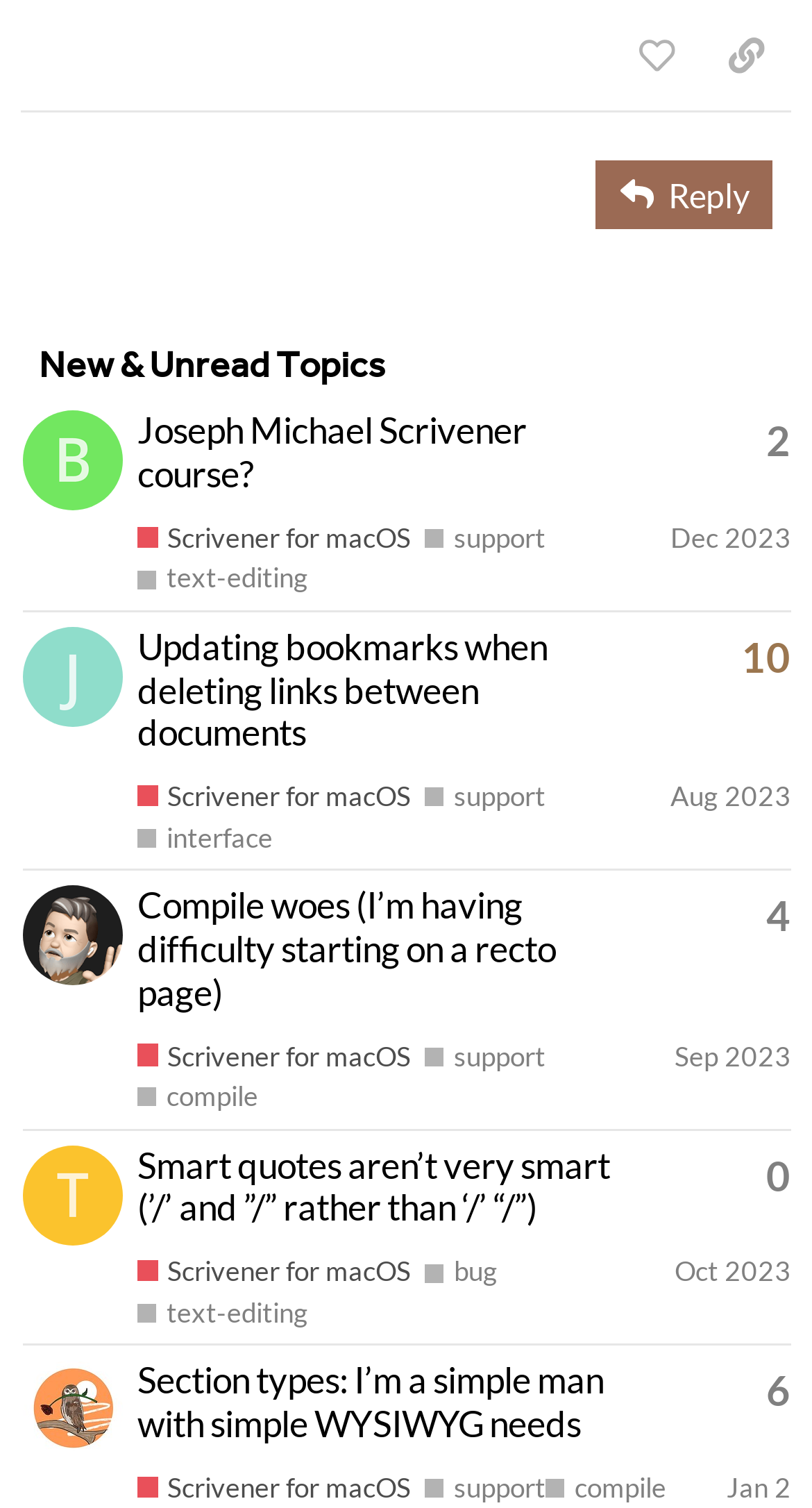Locate the bounding box coordinates of the clickable part needed for the task: "View topic 'Smart quotes aren’t very smart'".

[0.169, 0.758, 0.751, 0.815]